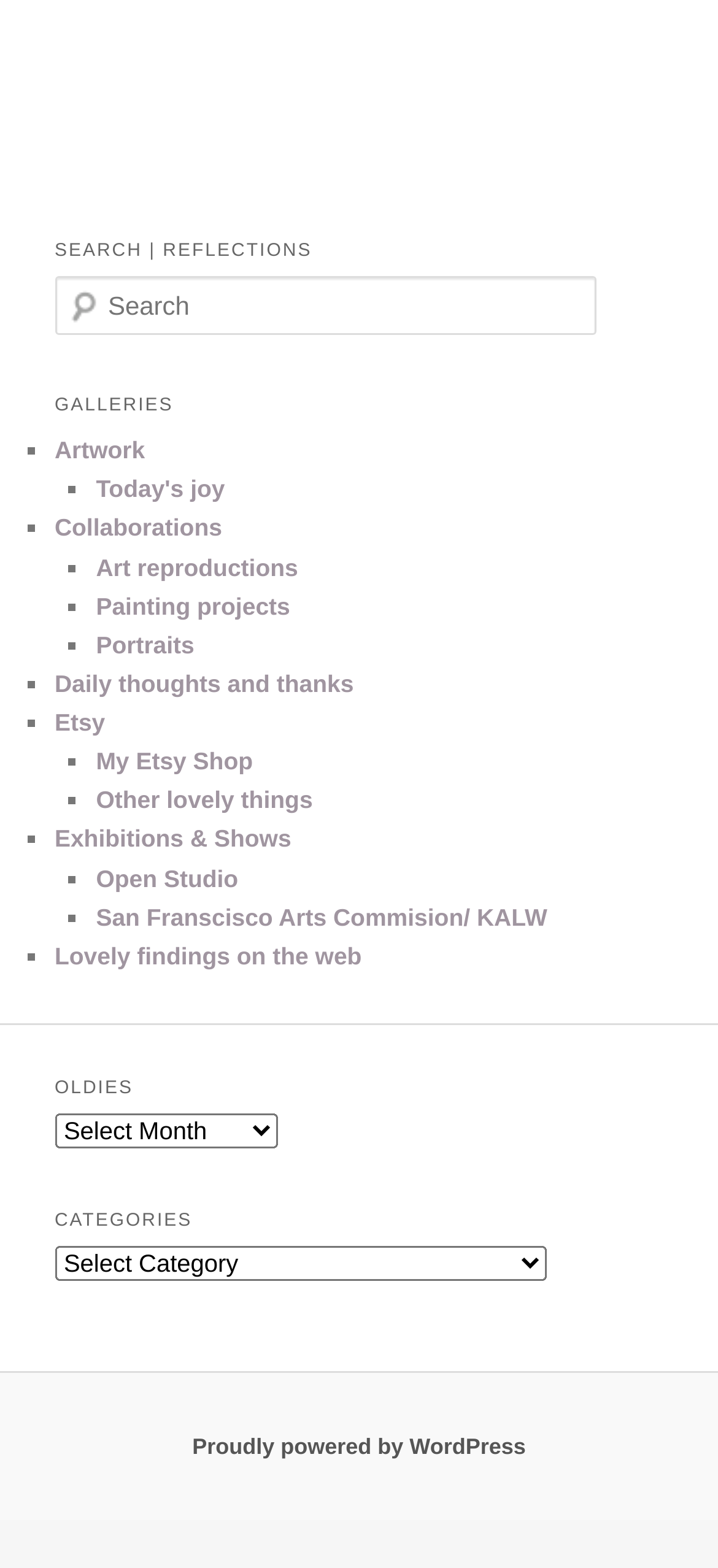Please locate the bounding box coordinates of the element that should be clicked to achieve the given instruction: "Visit the Etsy Shop".

[0.134, 0.477, 0.352, 0.494]